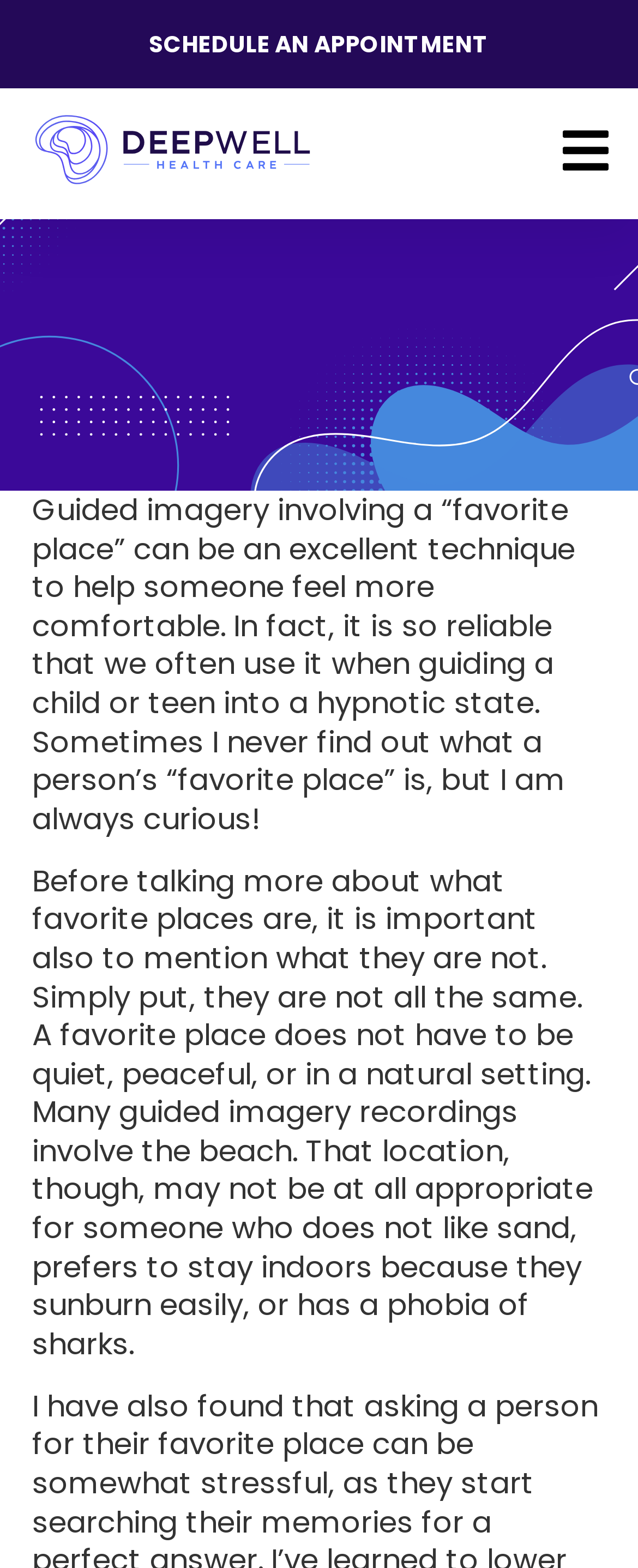Identify the text that serves as the heading for the webpage and generate it.

Finding a Favorite Place